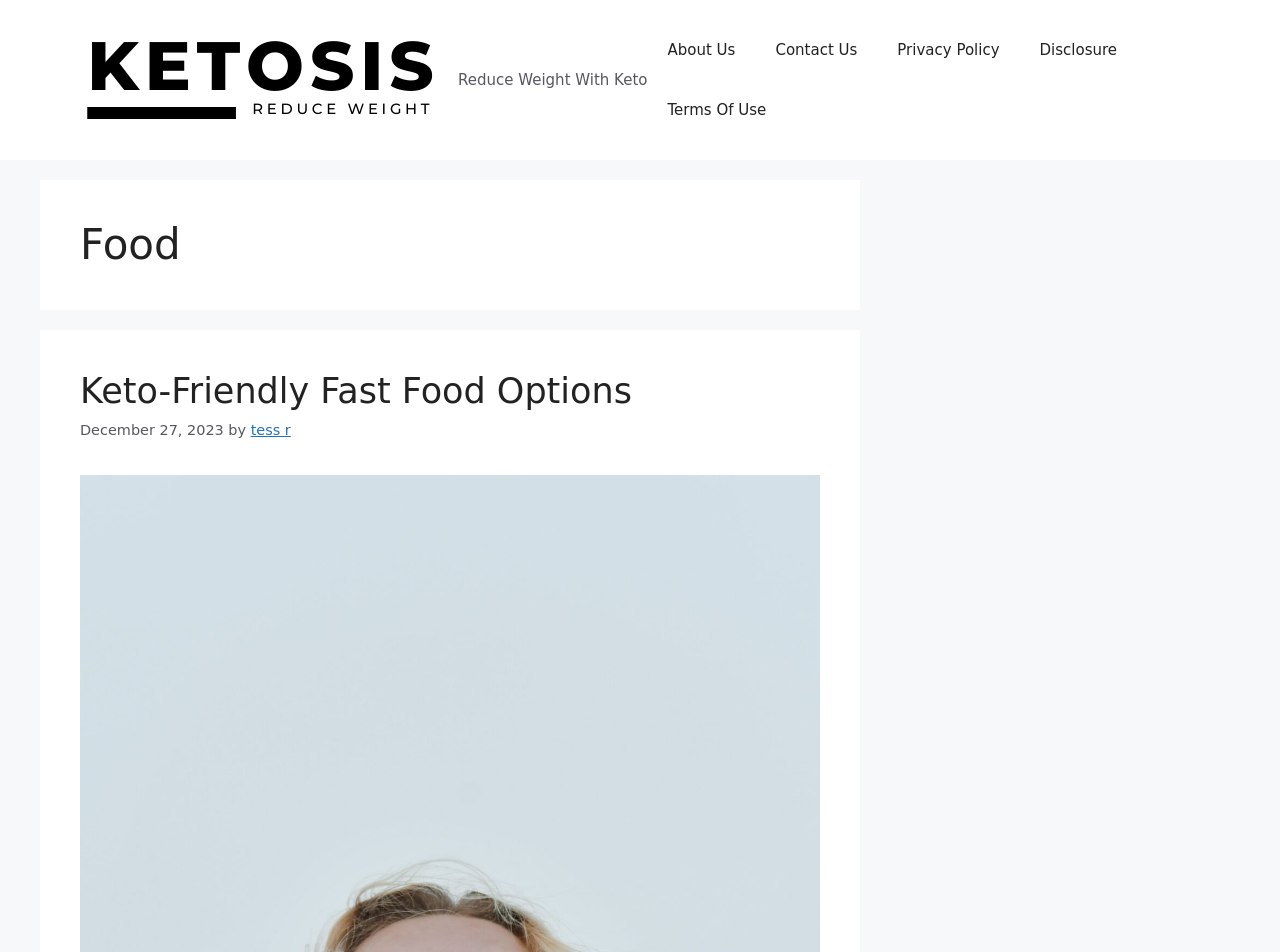When was the article on keto-friendly fast food options published?
Please answer the question as detailed as possible.

The article on keto-friendly fast food options was published on 'December 27, 2023' as indicated by the StaticText 'December 27, 2023' with bounding box coordinates [0.062, 0.443, 0.175, 0.46].